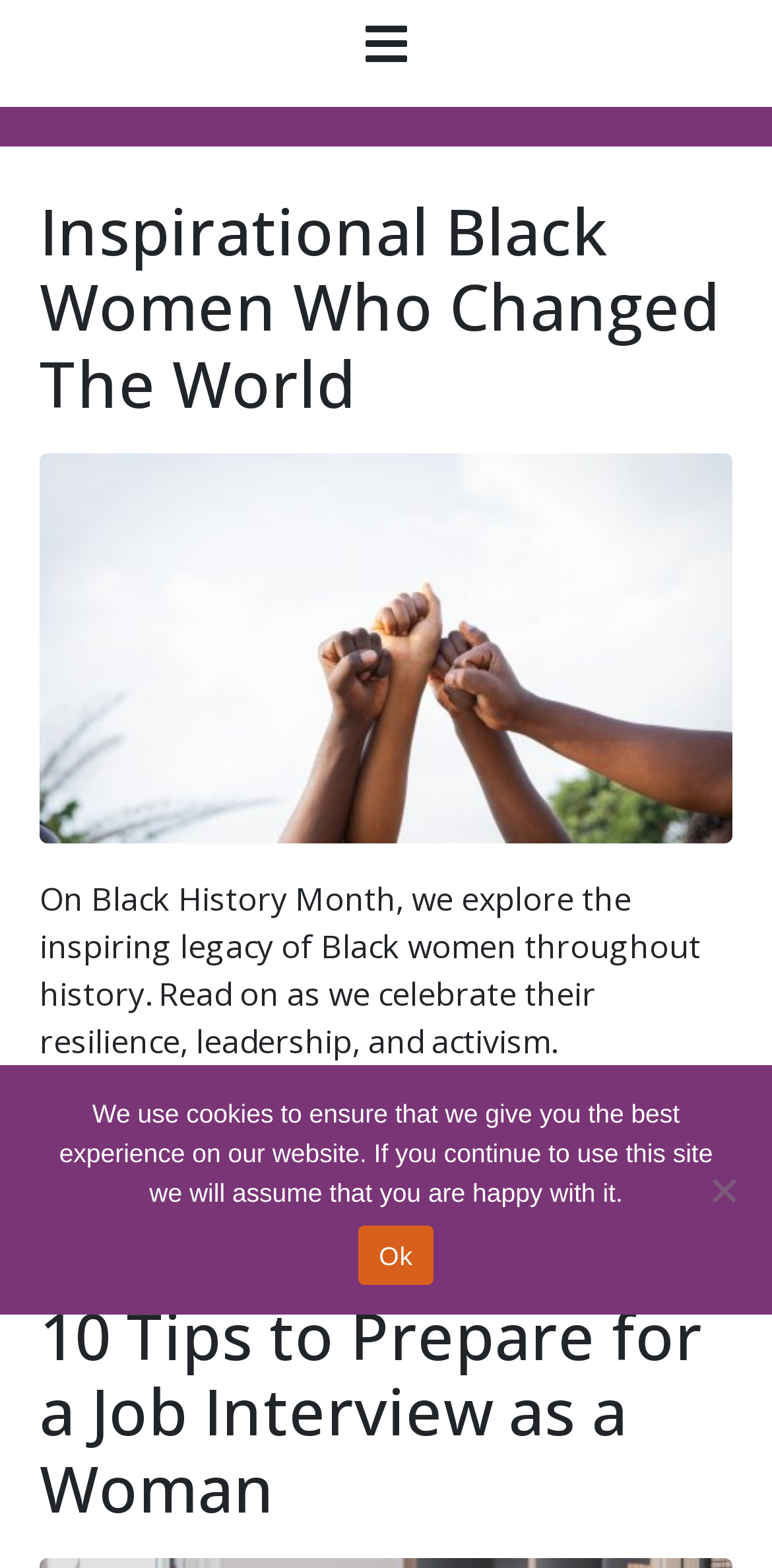How many articles are on this page?
Examine the image and give a concise answer in one word or a short phrase.

2